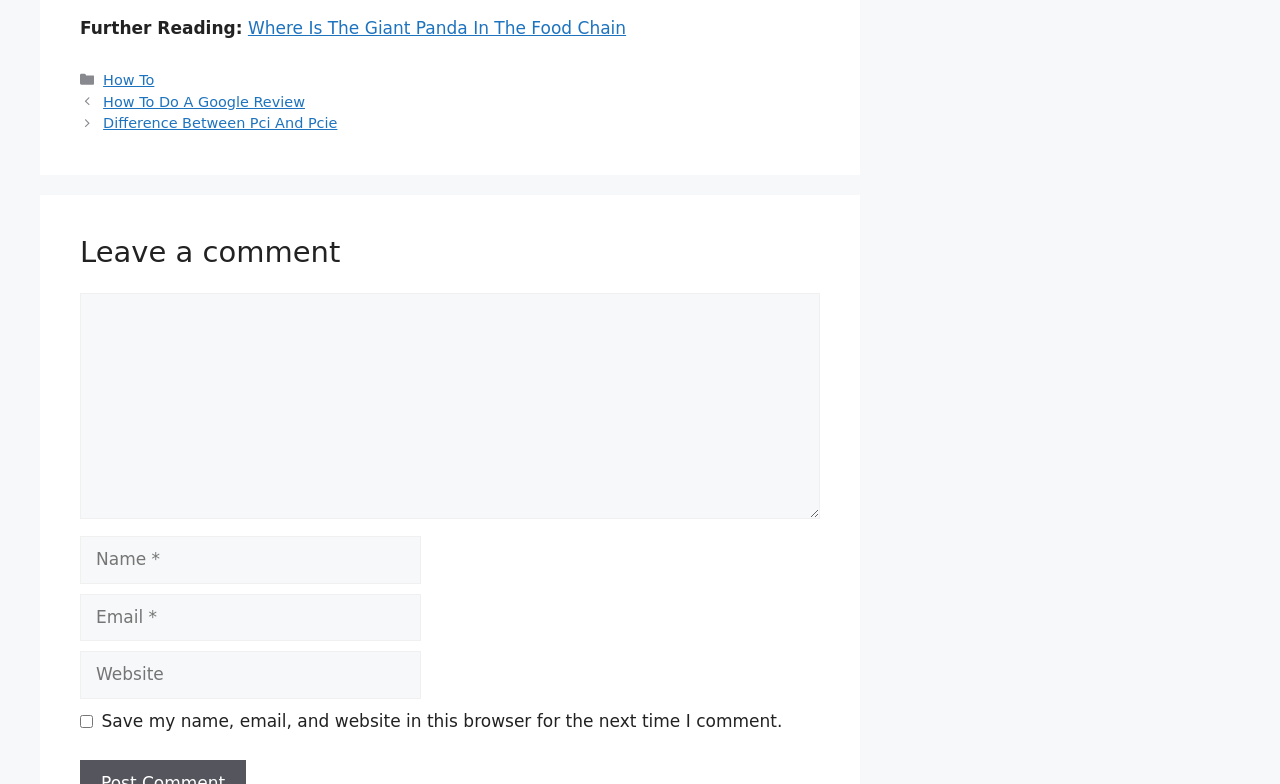Determine the bounding box coordinates of the clickable region to follow the instruction: "Type your name".

[0.062, 0.684, 0.329, 0.745]